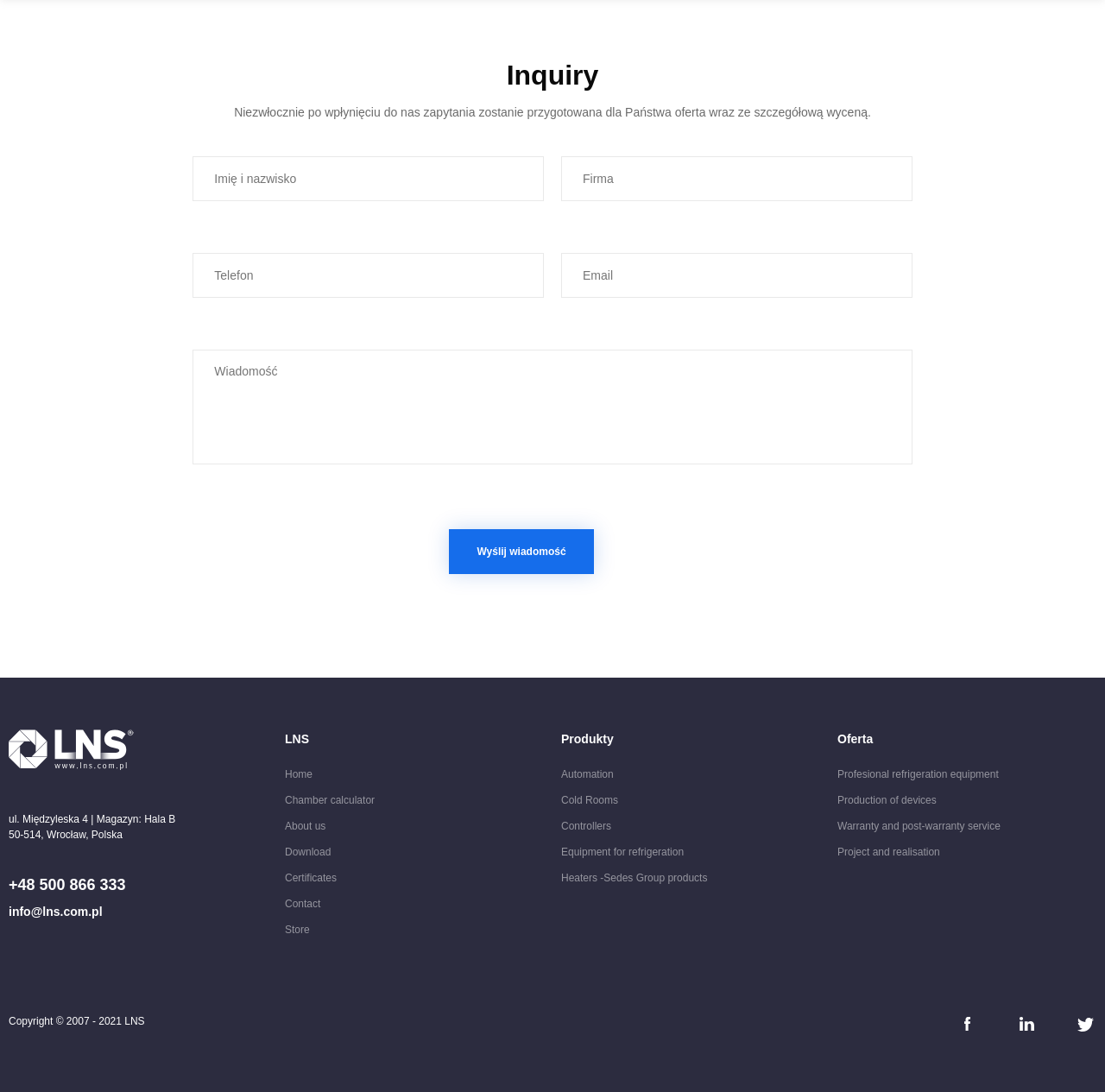Locate the bounding box coordinates of the area that needs to be clicked to fulfill the following instruction: "Contact via phone number". The coordinates should be in the format of four float numbers between 0 and 1, namely [left, top, right, bottom].

[0.008, 0.803, 0.242, 0.817]